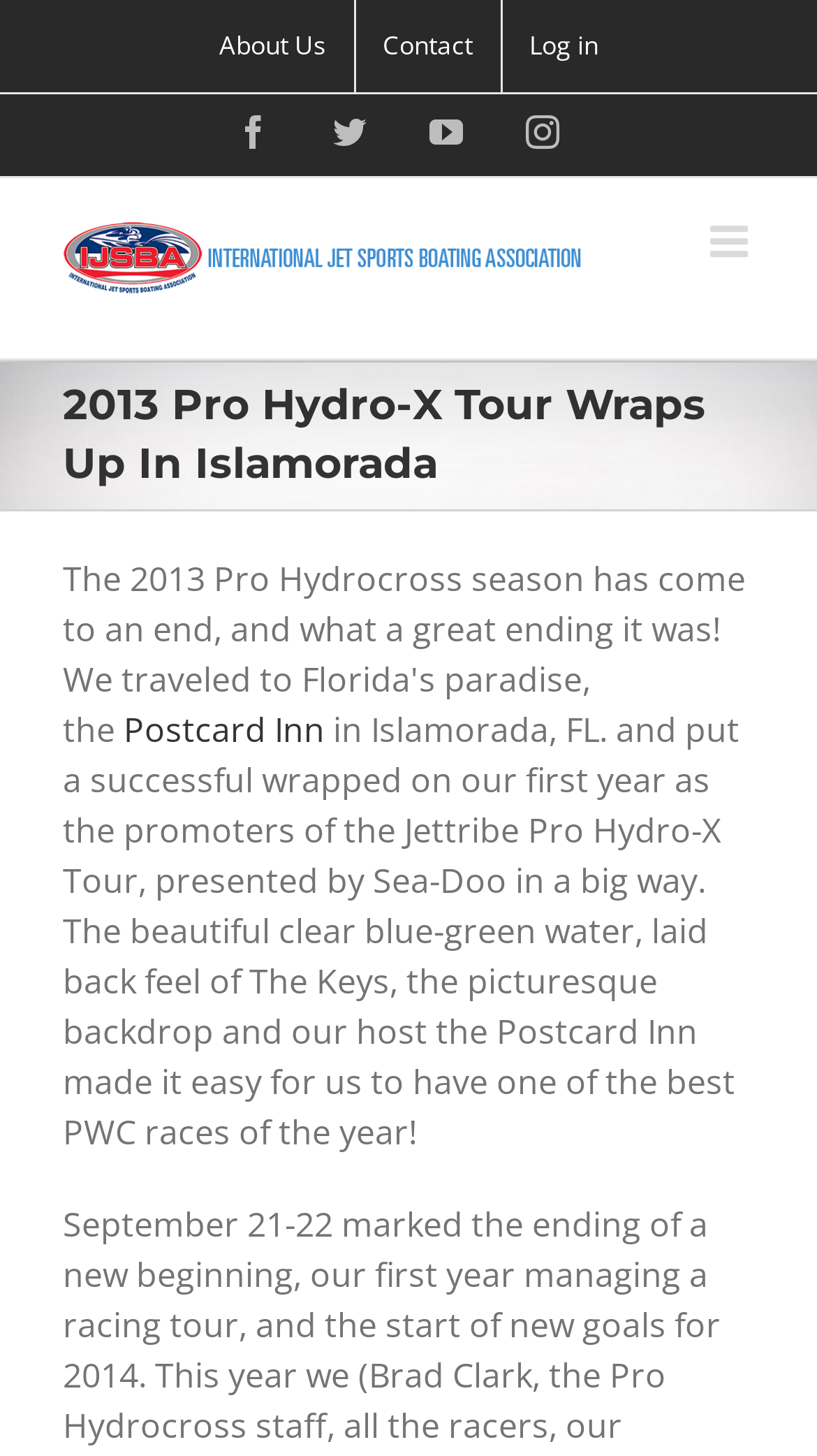How many navigation links are there?
Provide an in-depth answer to the question, covering all aspects.

I counted the number of navigation links by looking at the links under the 'Secondary Menu' section, which are 'About Us', 'Contact', and 'Log in'.